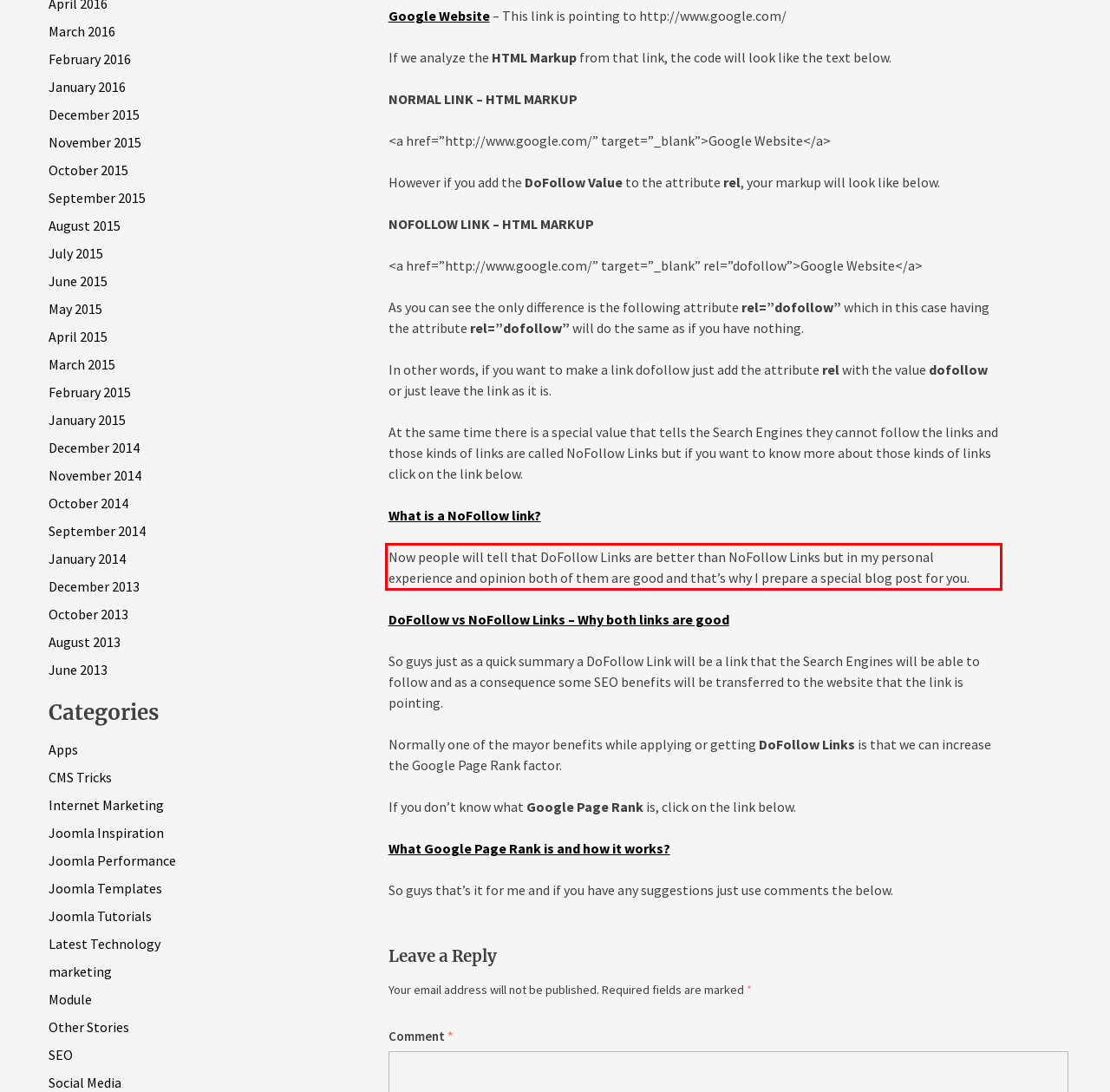With the given screenshot of a webpage, locate the red rectangle bounding box and extract the text content using OCR.

Now people will tell that DoFollow Links are better than NoFollow Links but in my personal experience and opinion both of them are good and that’s why I prepare a special blog post for you.